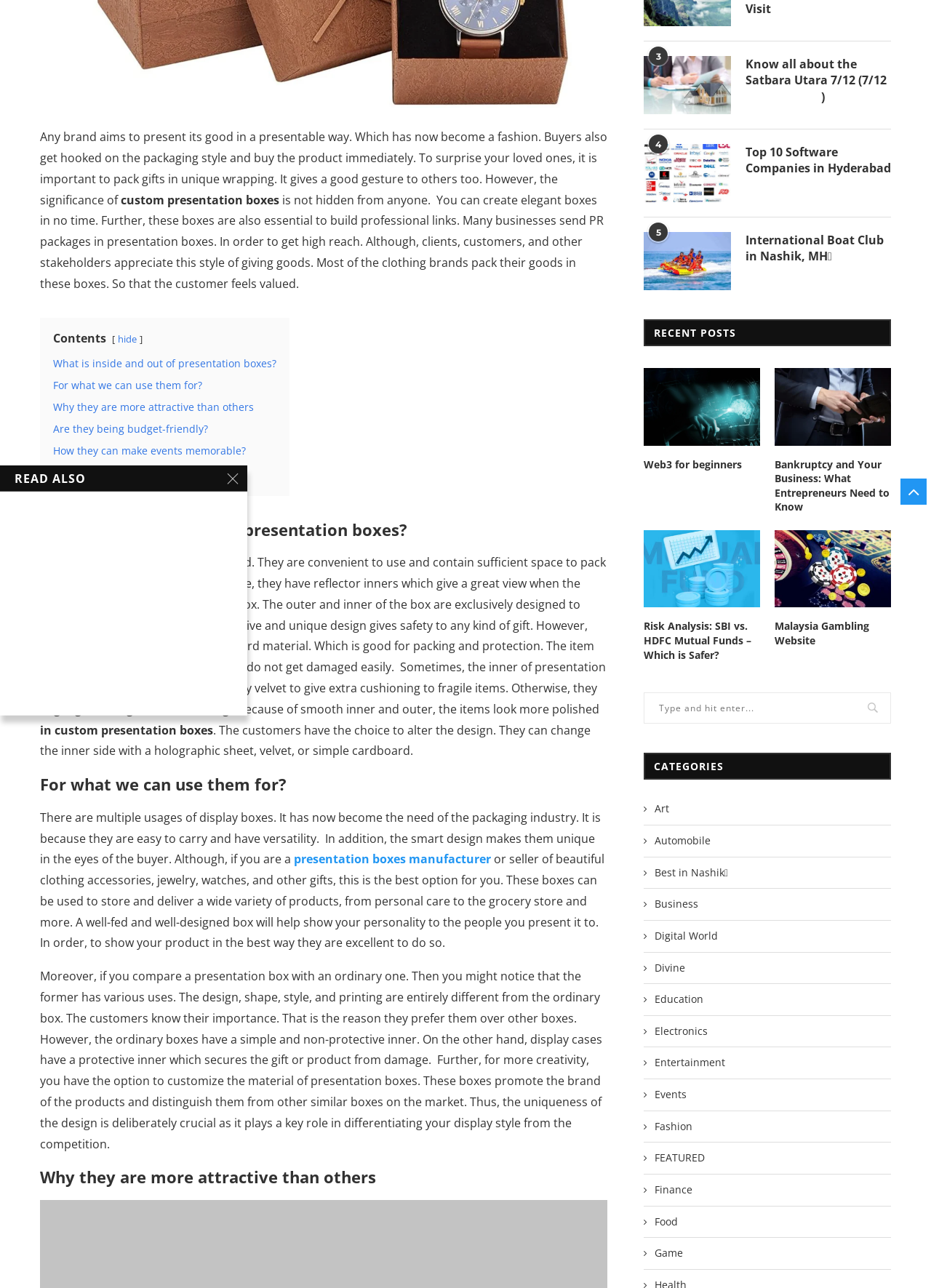Identify the bounding box of the UI component described as: "hide".

[0.127, 0.258, 0.147, 0.268]